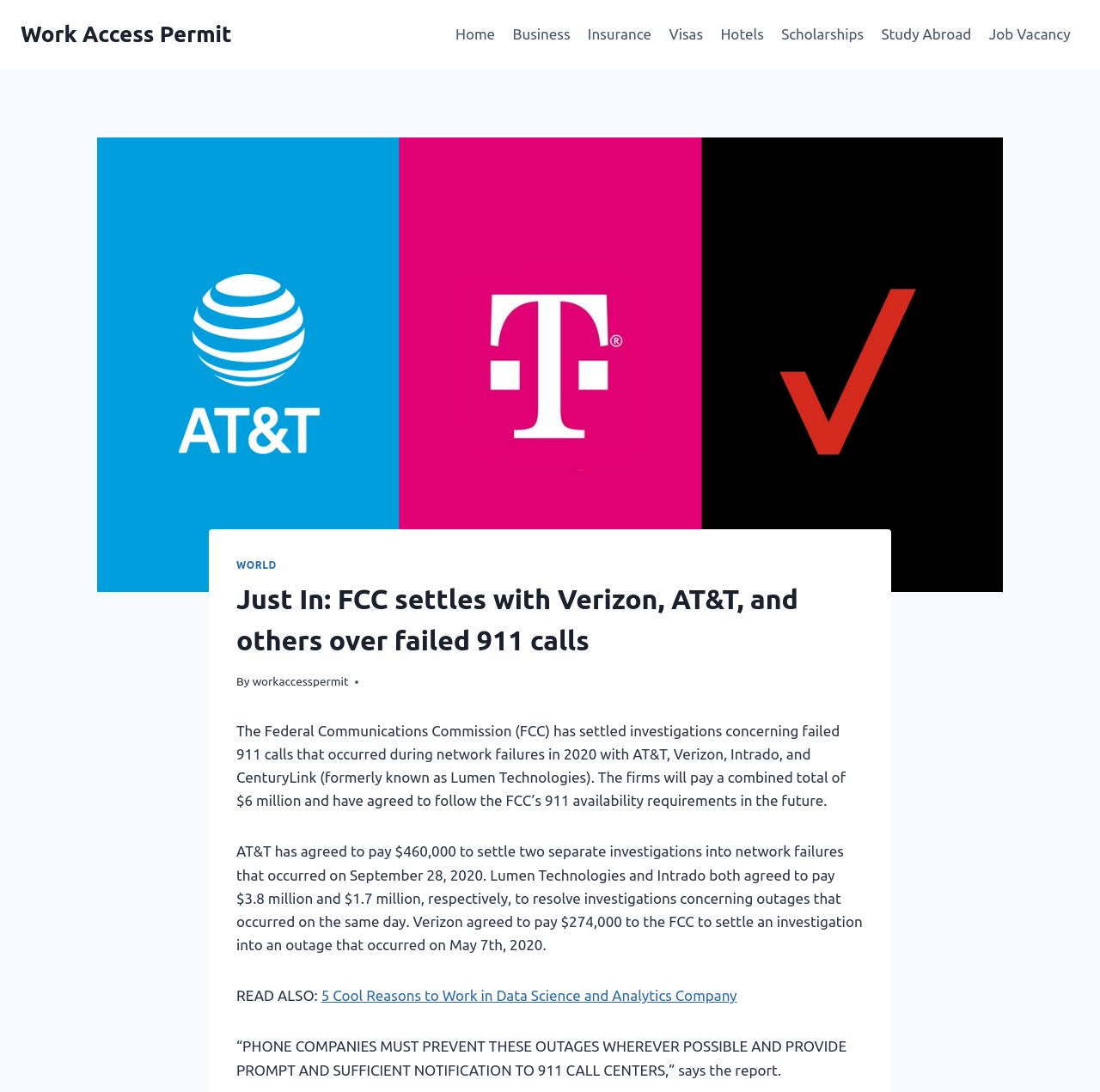What is the settlement amount for AT&T?
Provide a thorough and detailed answer to the question.

According to the article, AT&T has agreed to pay $460,000 to settle two separate investigations into network failures that occurred on September 28, 2020.